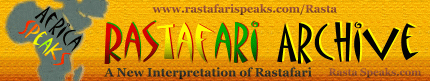Please analyze the image and give a detailed answer to the question:
What is the purpose of the phrase 'A New Interpretation of Rastafari'?

The phrase 'A New Interpretation of Rastafari' is included on the banner to emphasize the purpose of the Rastafari Archive, which is to offer fresh perspectives on Rastafarian beliefs and practices.